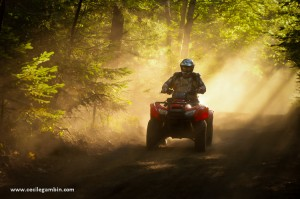What is the color of the sunlight in the image?
Identify the answer in the screenshot and reply with a single word or phrase.

Golden